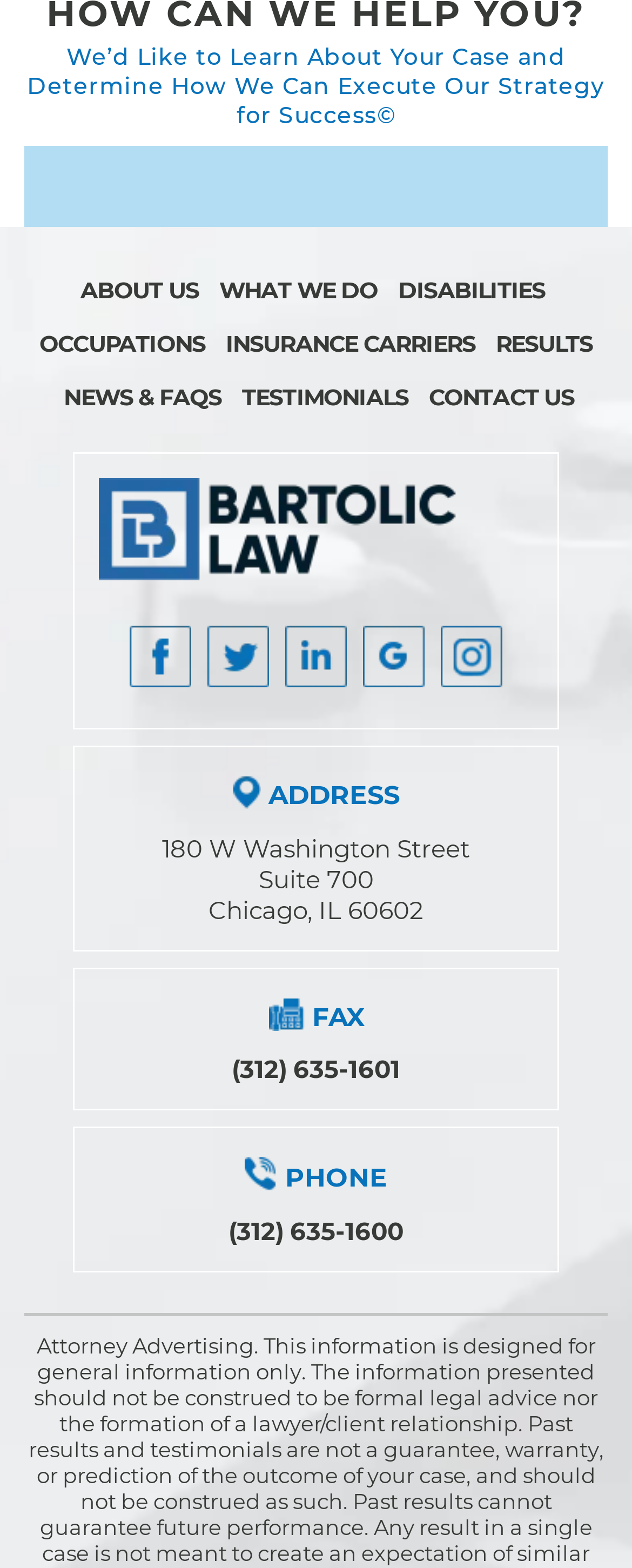Based on the element description, predict the bounding box coordinates (top-left x, top-left y, bottom-right x, bottom-right y) for the UI element in the screenshot: News & FAQs

[0.091, 0.244, 0.361, 0.263]